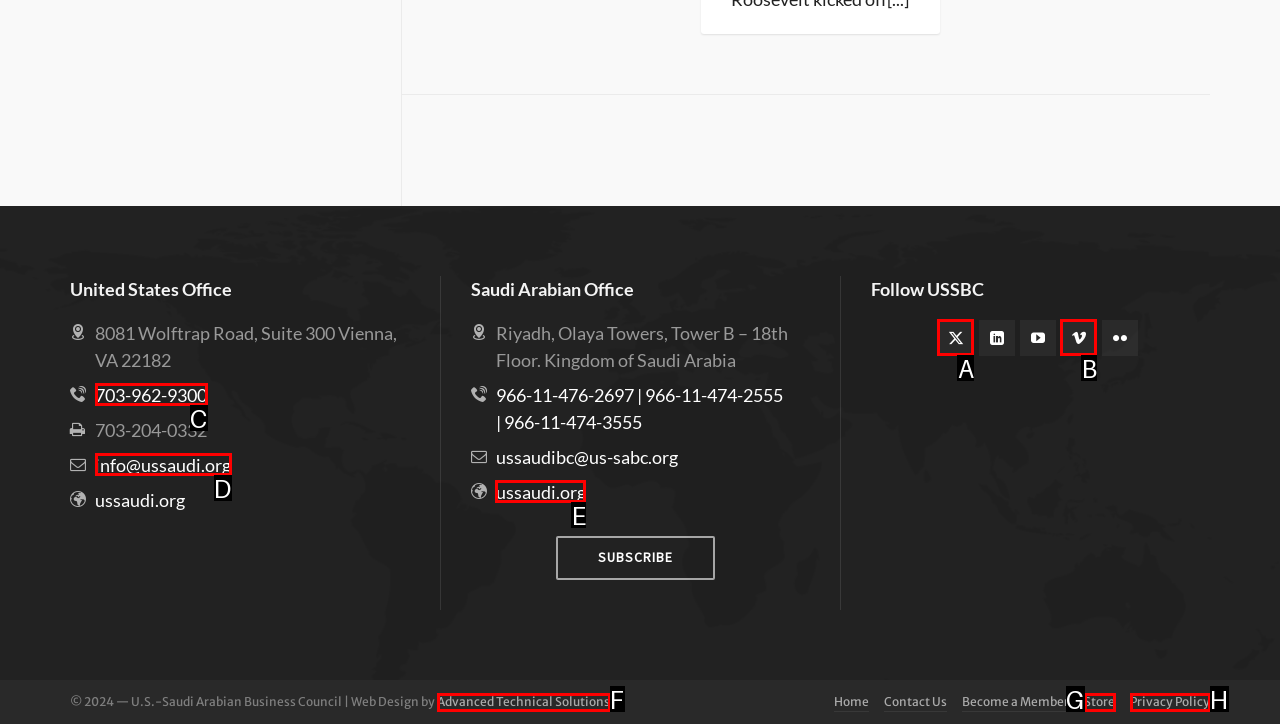Determine which option aligns with the description: James Cardan. Provide the letter of the chosen option directly.

None